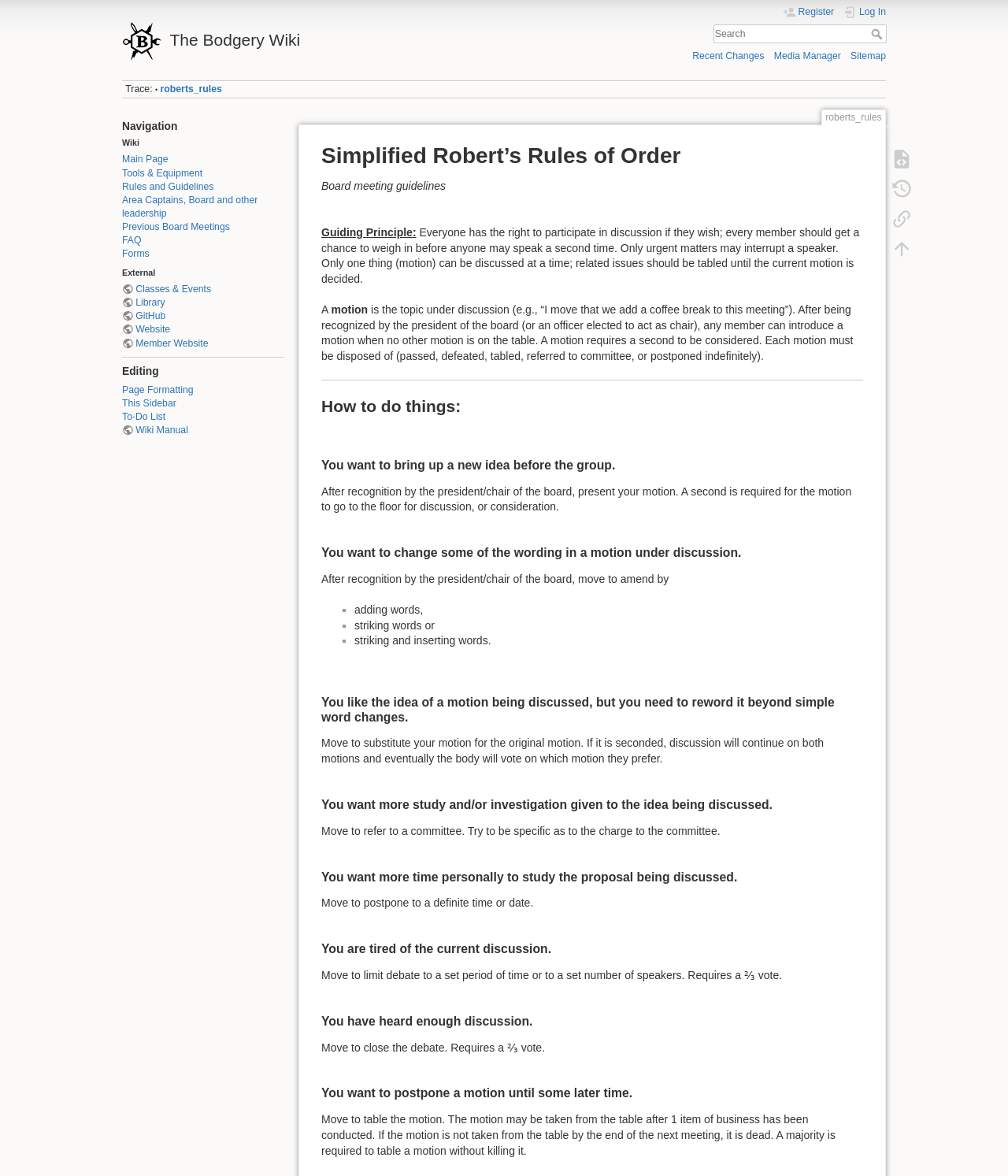Identify the primary heading of the webpage and provide its text.

The Bodgery Wiki